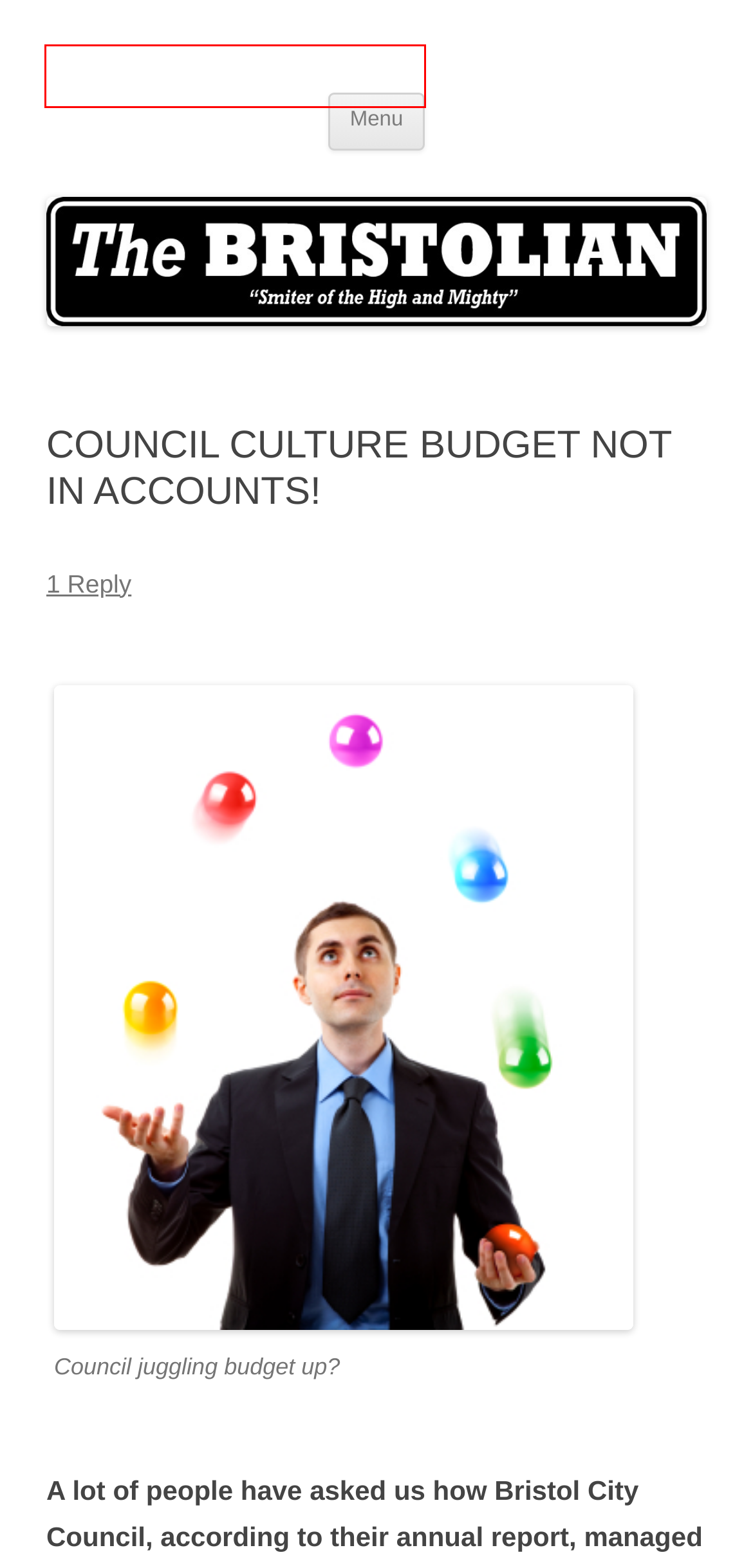A screenshot of a webpage is given with a red bounding box around a UI element. Choose the description that best matches the new webpage shown after clicking the element within the red bounding box. Here are the candidates:
A. November | 2014 | The BRISTOLIAN
B. May | 2016 | The BRISTOLIAN
C. March | 2015 | The BRISTOLIAN
D. Shitty Hall | The BRISTOLIAN
E. The BRISTOLIAN | “Smiter of the High and Mighty”
F. November | 2015 | The BRISTOLIAN
G. (Don’t) Care Homes | The BRISTOLIAN
H. The BRISTOLIAN

E